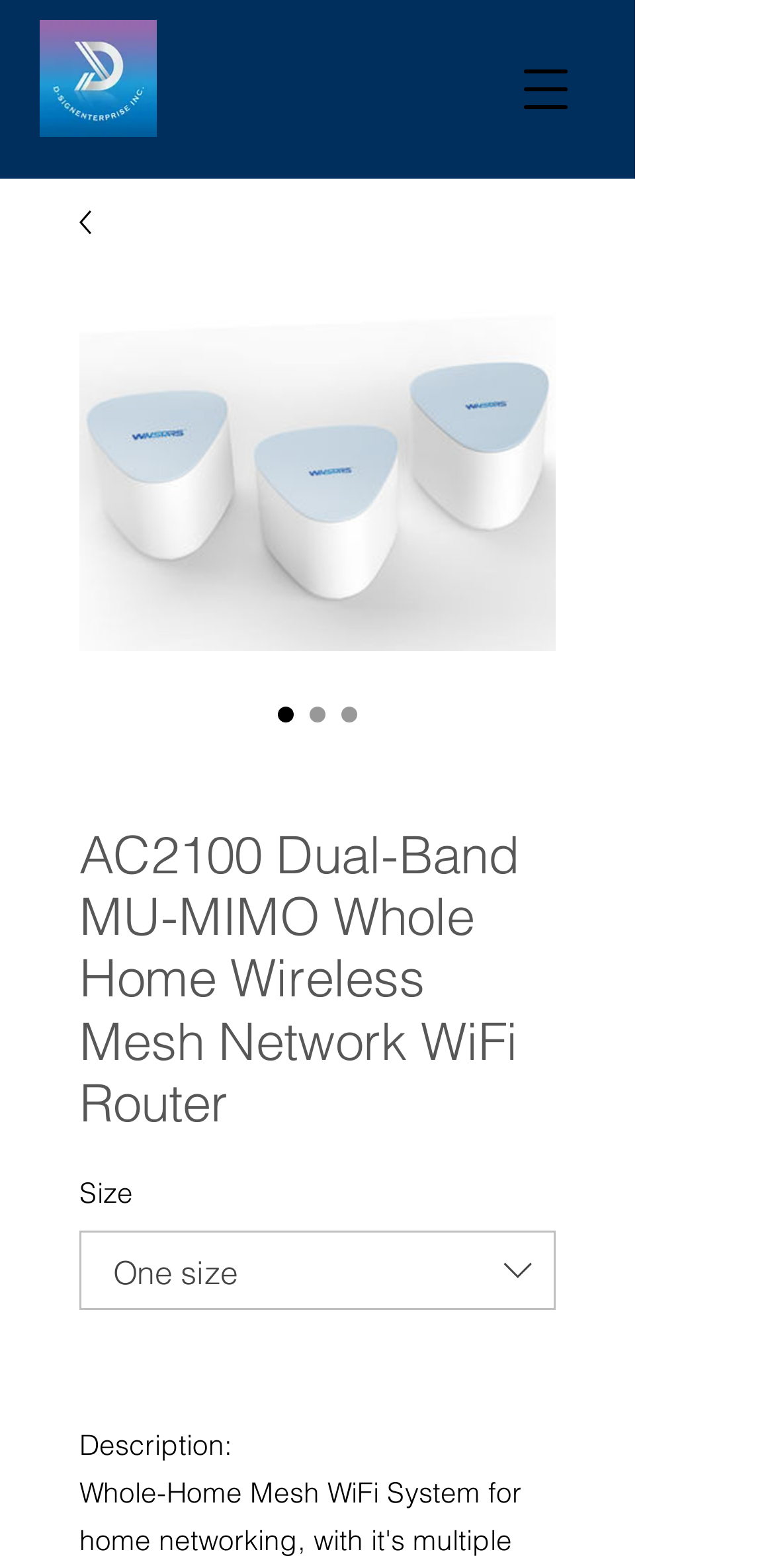Find the primary header on the webpage and provide its text.

AC2100 Dual-Band MU-MIMO Whole Home Wireless Mesh Network WiFi Router